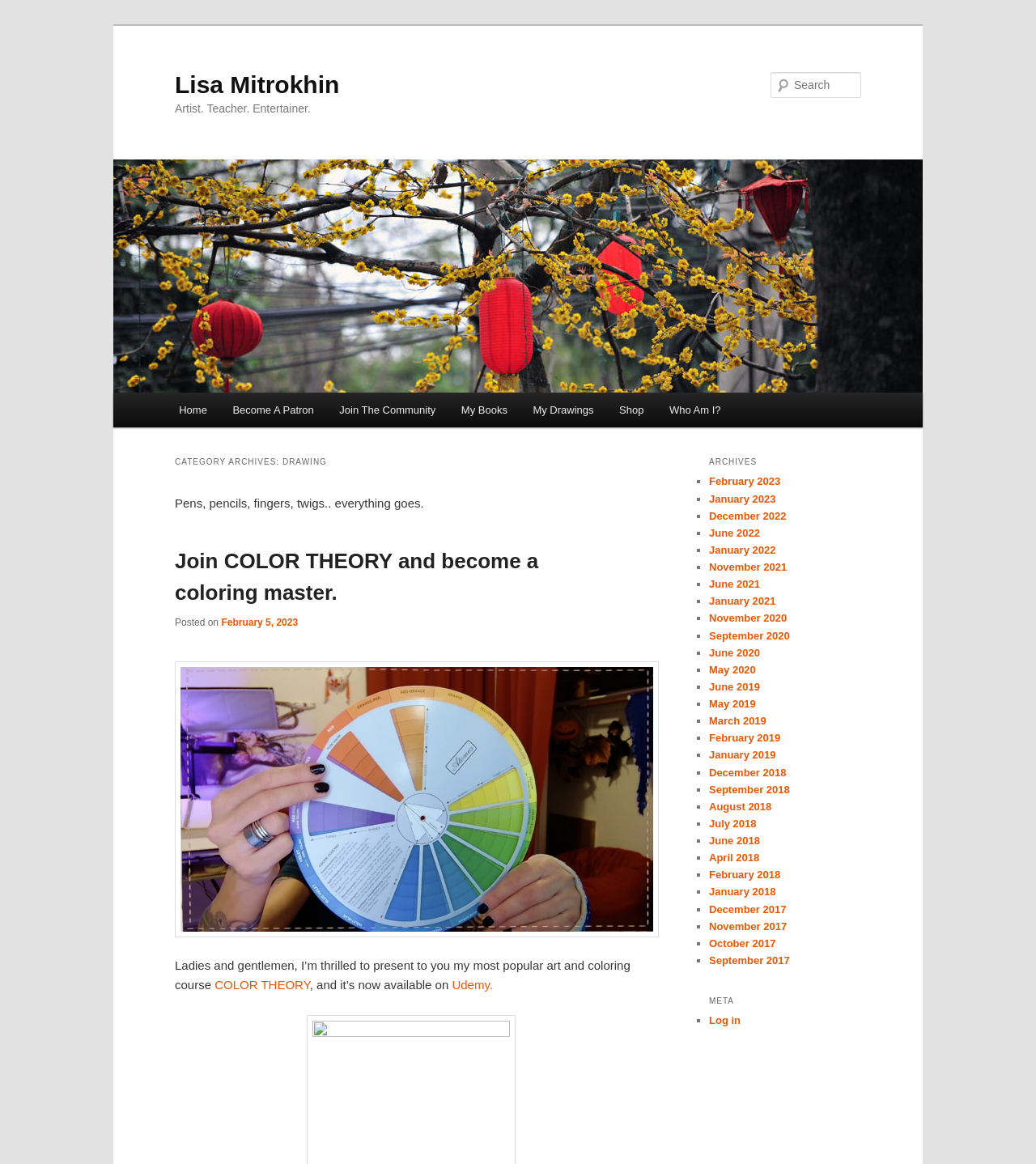What is the title of the art and coloring course?
Look at the image and answer the question with a single word or phrase.

COLOR THEORY